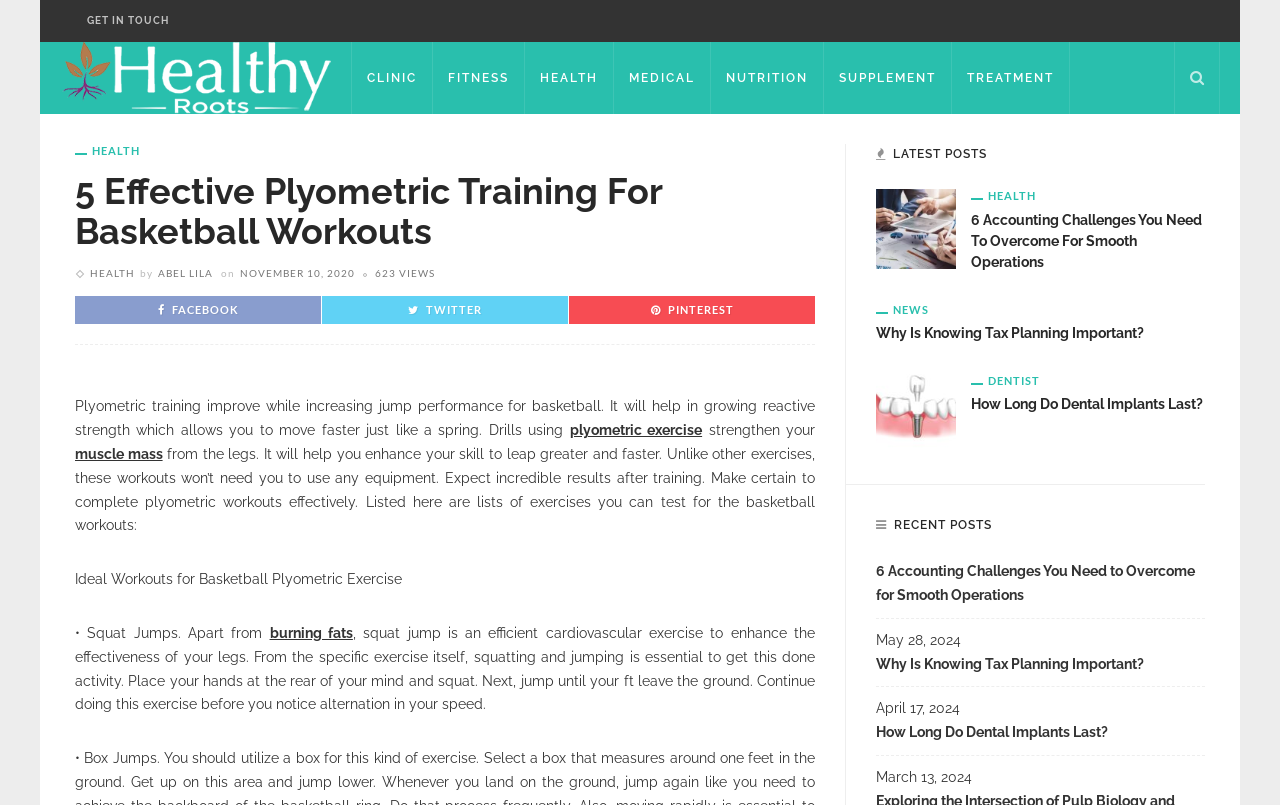Please find the main title text of this webpage.

5 Effective Plyometric Training For Basketball Workouts